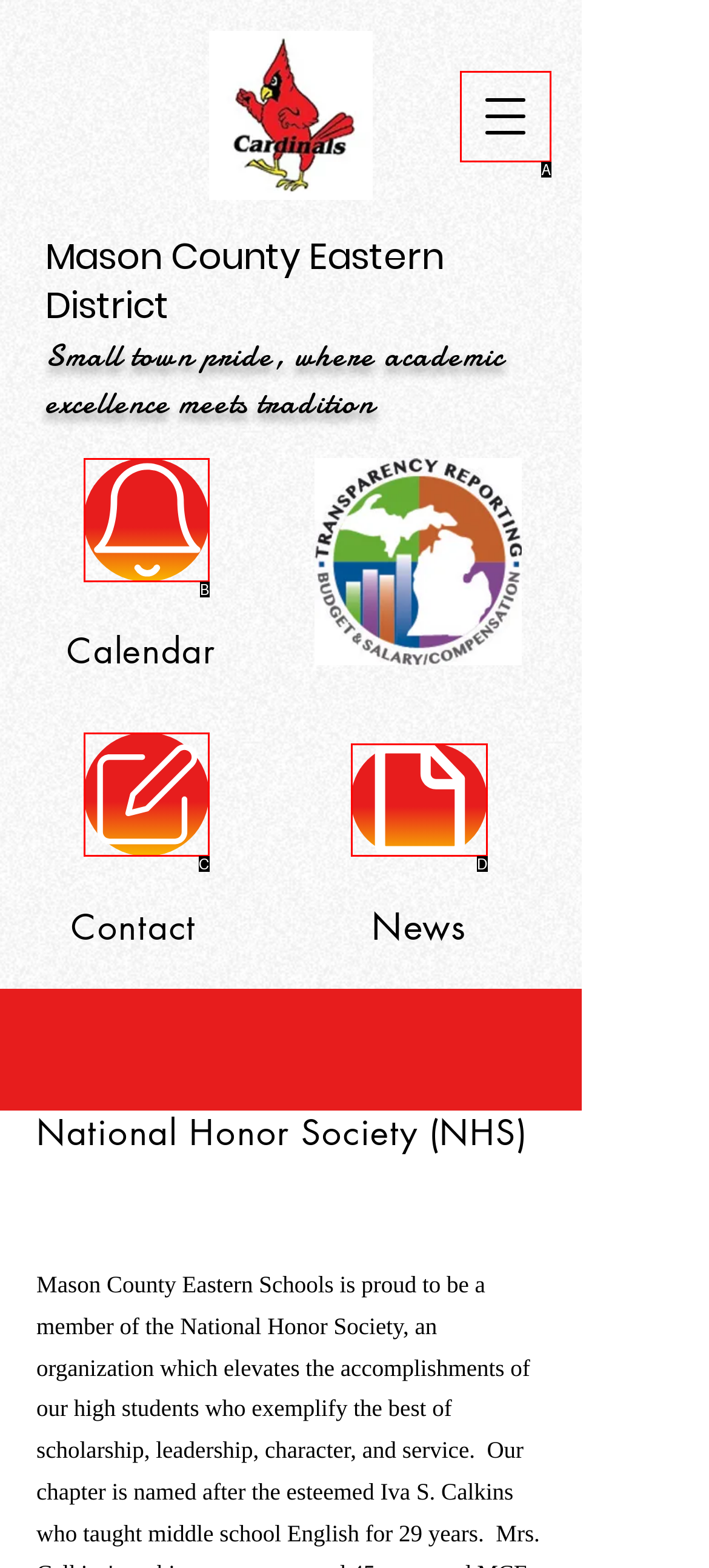Tell me which one HTML element best matches the description: Contact
Answer with the option's letter from the given choices directly.

C